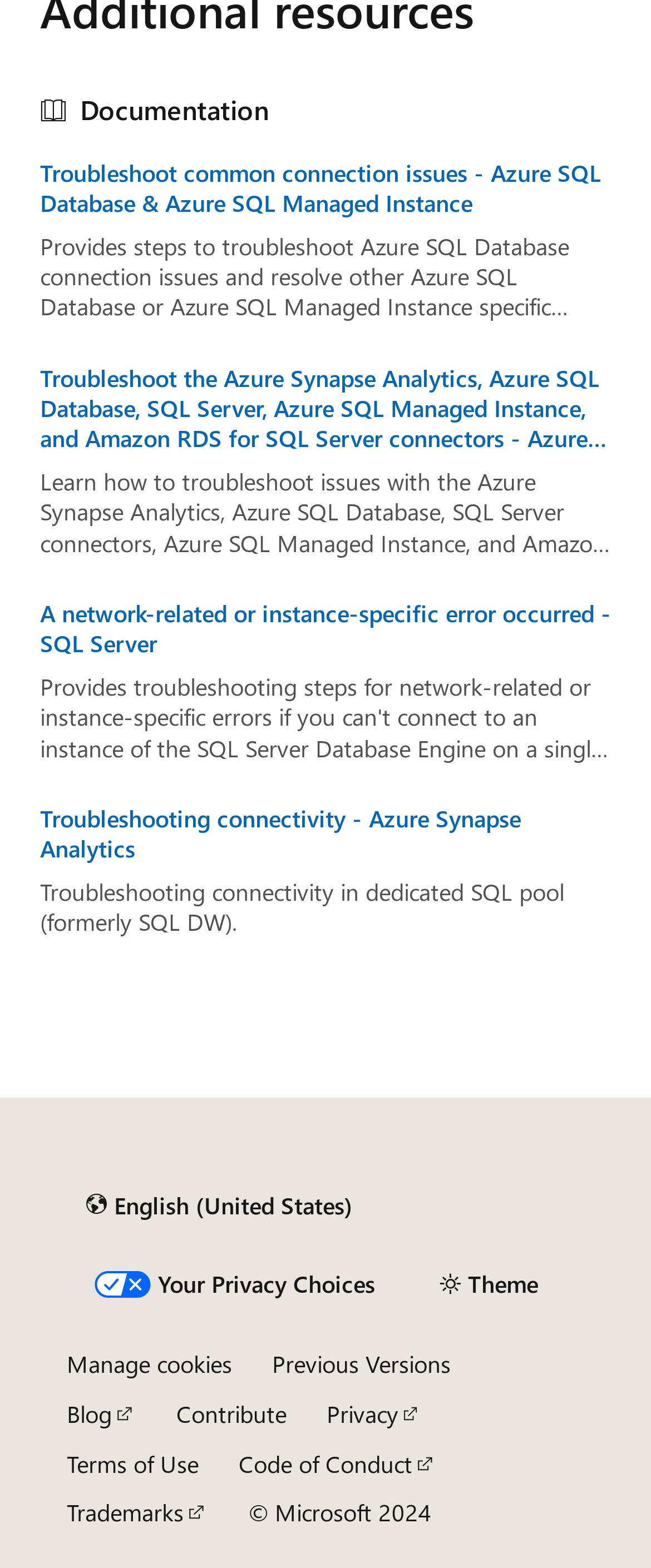Identify the bounding box for the UI element described as: "Manage cookies". Ensure the coordinates are four float numbers between 0 and 1, formatted as [left, top, right, bottom].

[0.103, 0.862, 0.356, 0.879]